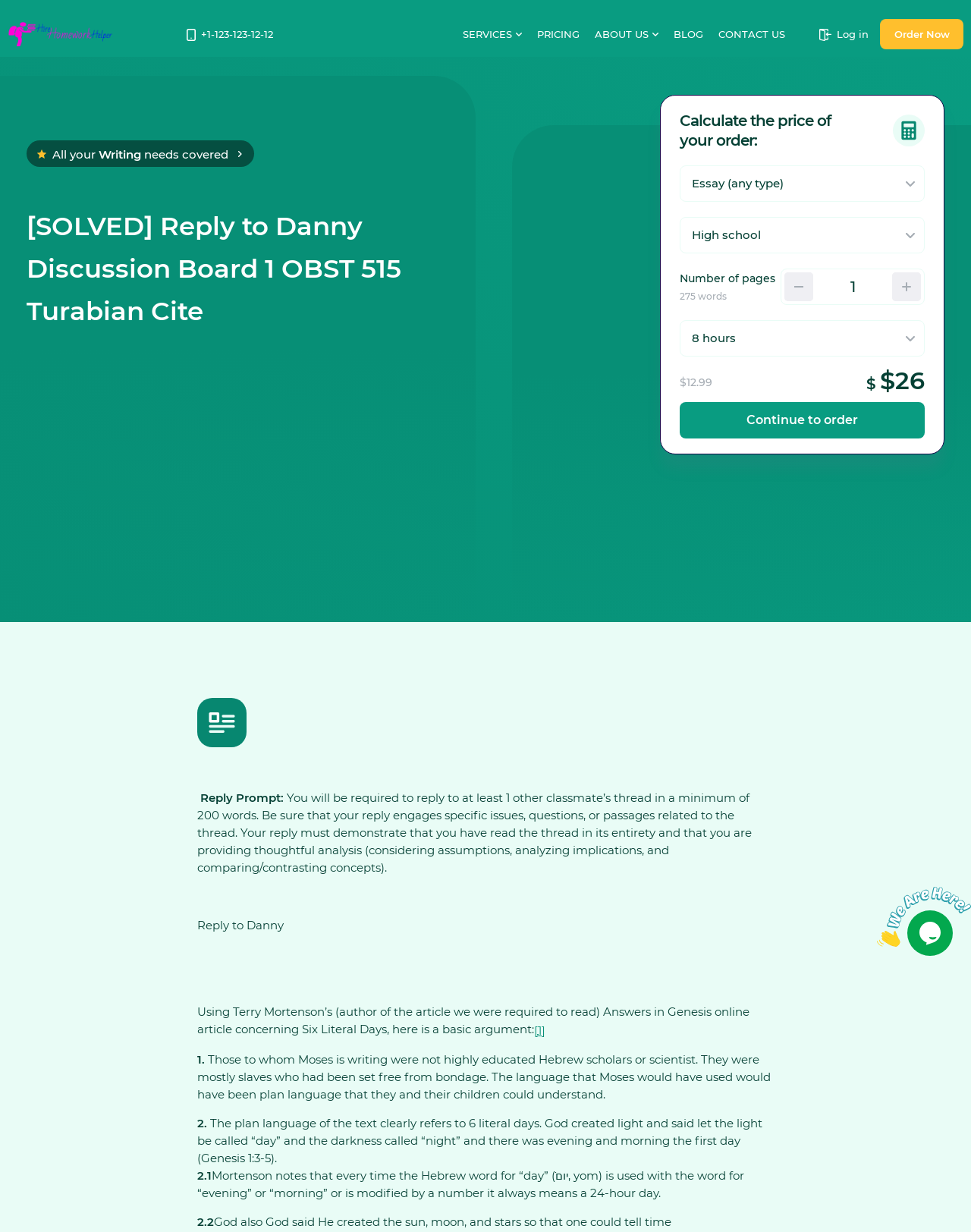Can you find the bounding box coordinates for the UI element given this description: "Blog"? Provide the coordinates as four float numbers between 0 and 1: [left, top, right, bottom].

[0.694, 0.023, 0.724, 0.033]